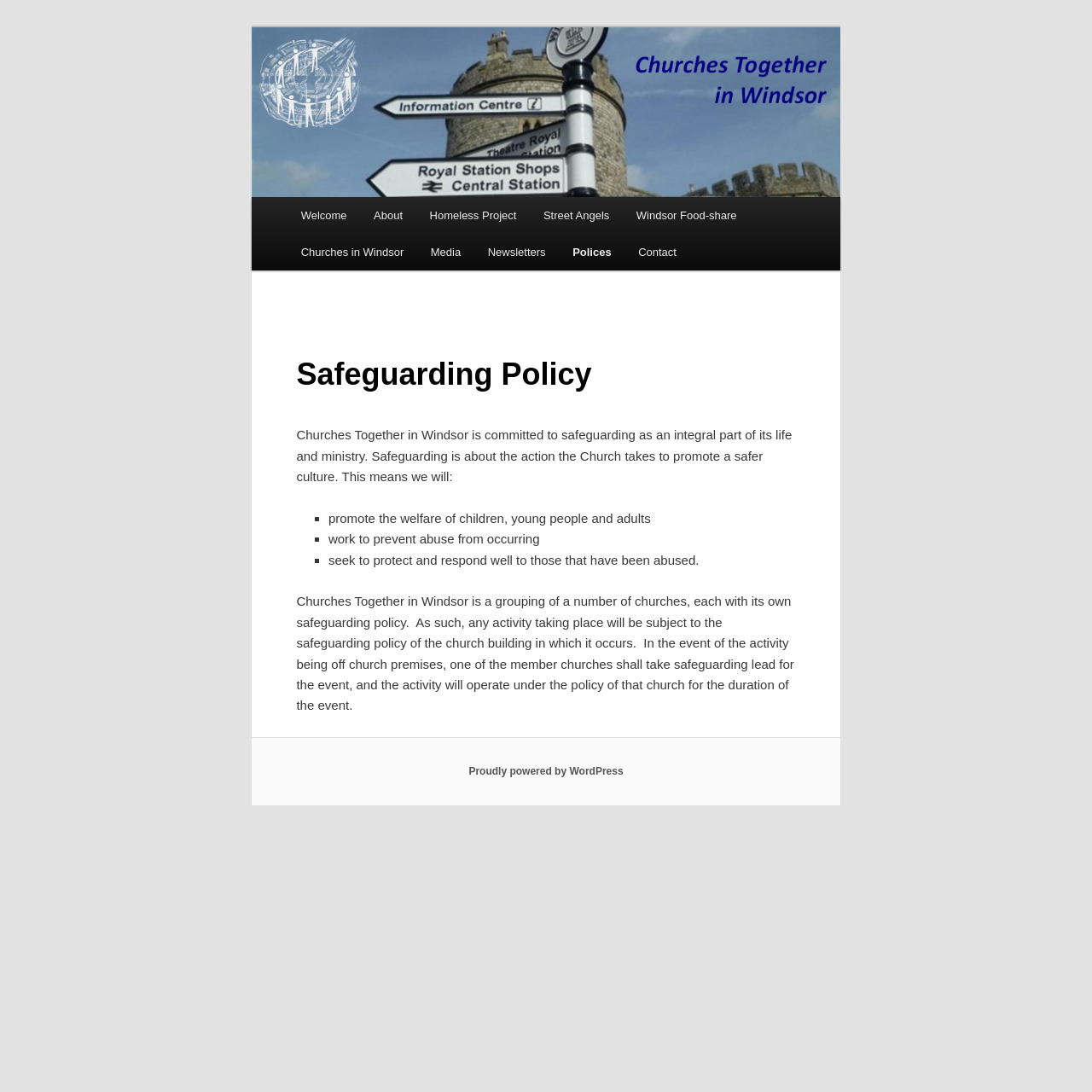Please determine the bounding box coordinates of the element to click in order to execute the following instruction: "Click the 'About' link". The coordinates should be four float numbers between 0 and 1, specified as [left, top, right, bottom].

[0.33, 0.18, 0.381, 0.214]